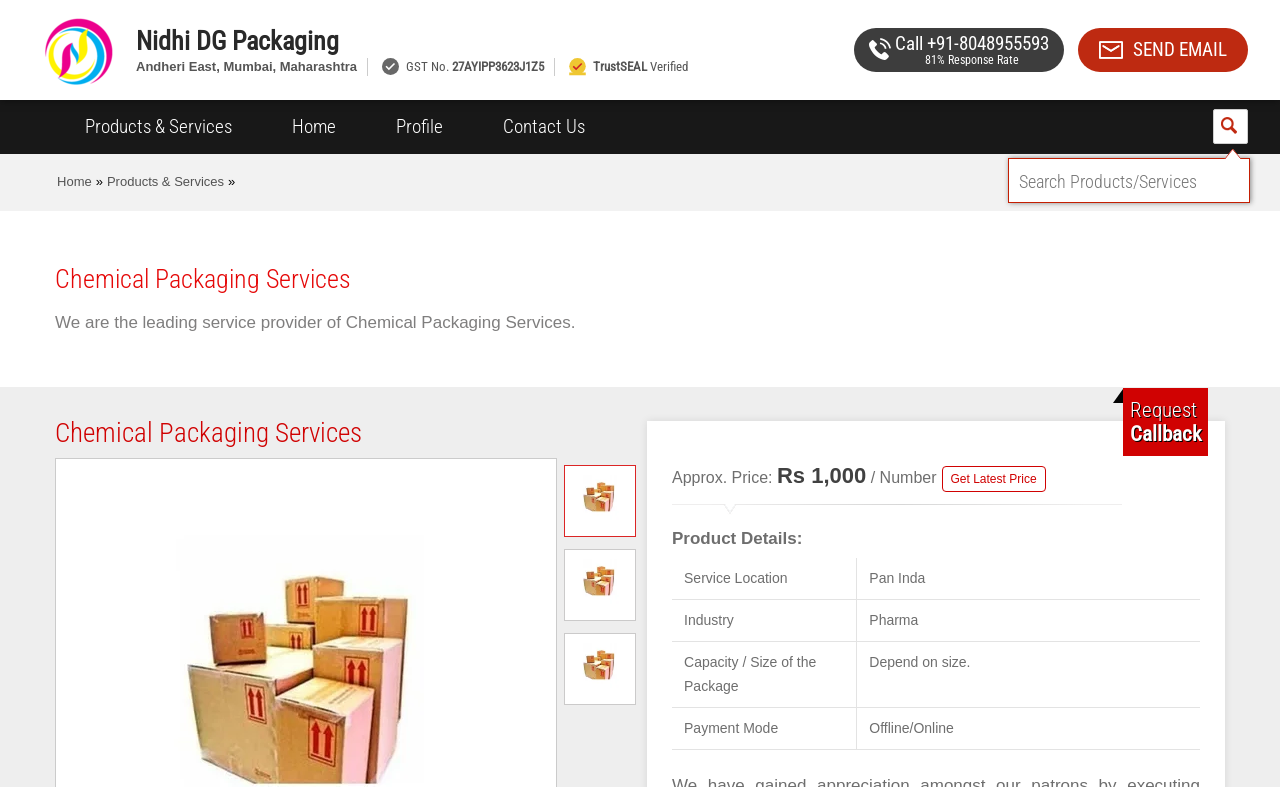Can you determine the bounding box coordinates of the area that needs to be clicked to fulfill the following instruction: "View the company's profile"?

[0.286, 0.127, 0.37, 0.196]